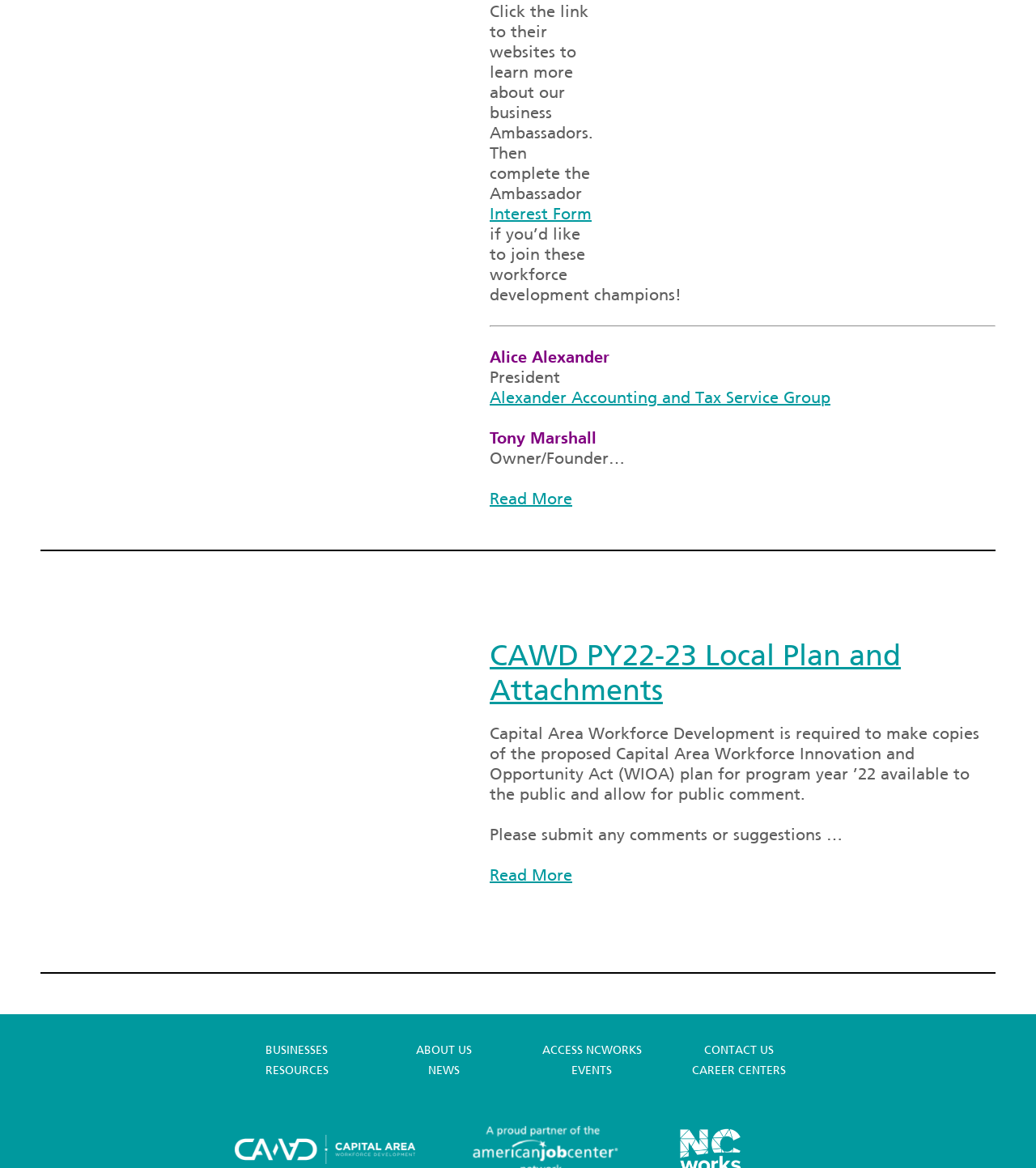What is the name of Alice Alexander's company?
Please provide a single word or phrase as the answer based on the screenshot.

Alexander Accounting and Tax Service Group